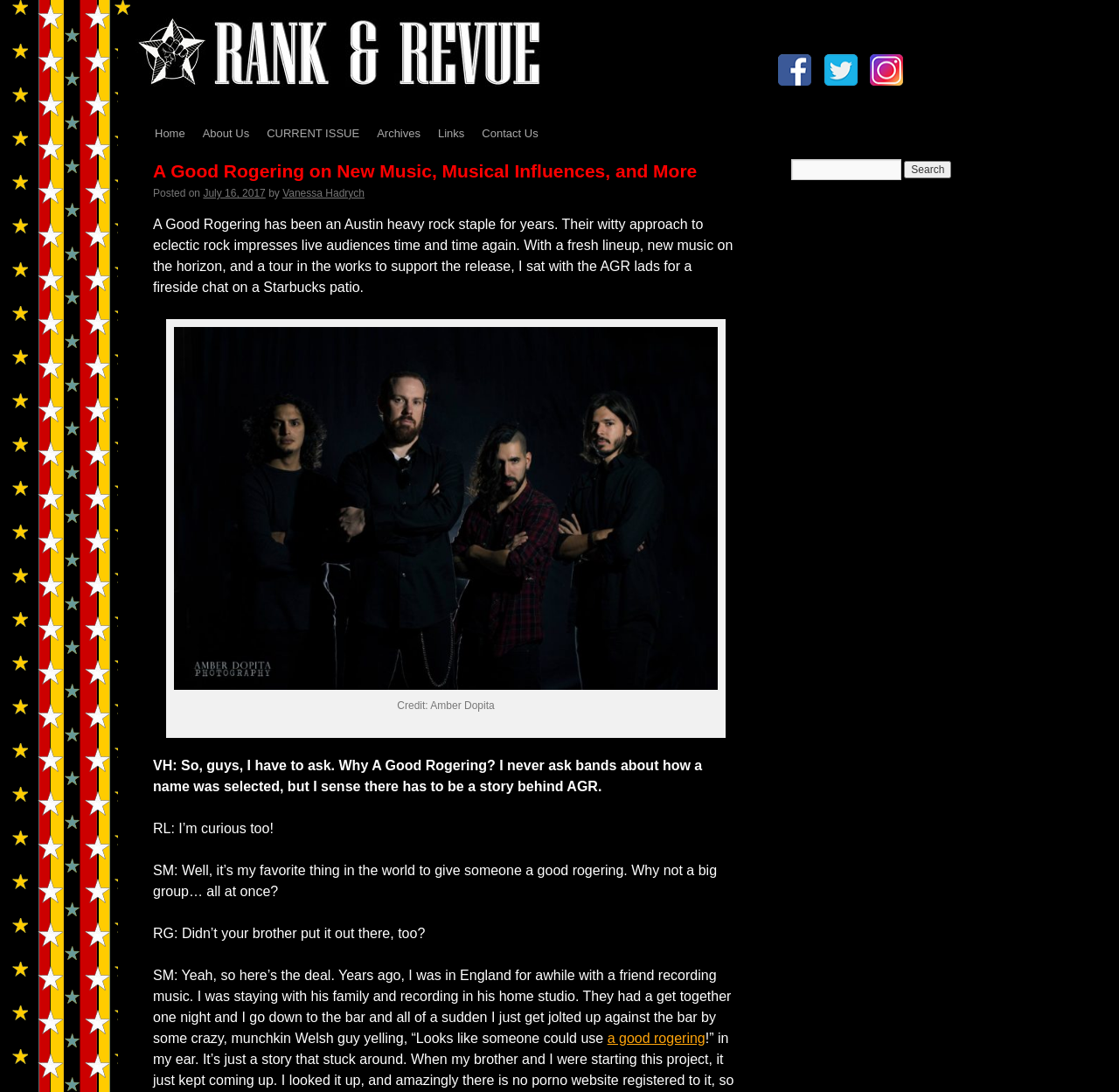Give a one-word or phrase response to the following question: What is the date of the article?

July 16, 2017